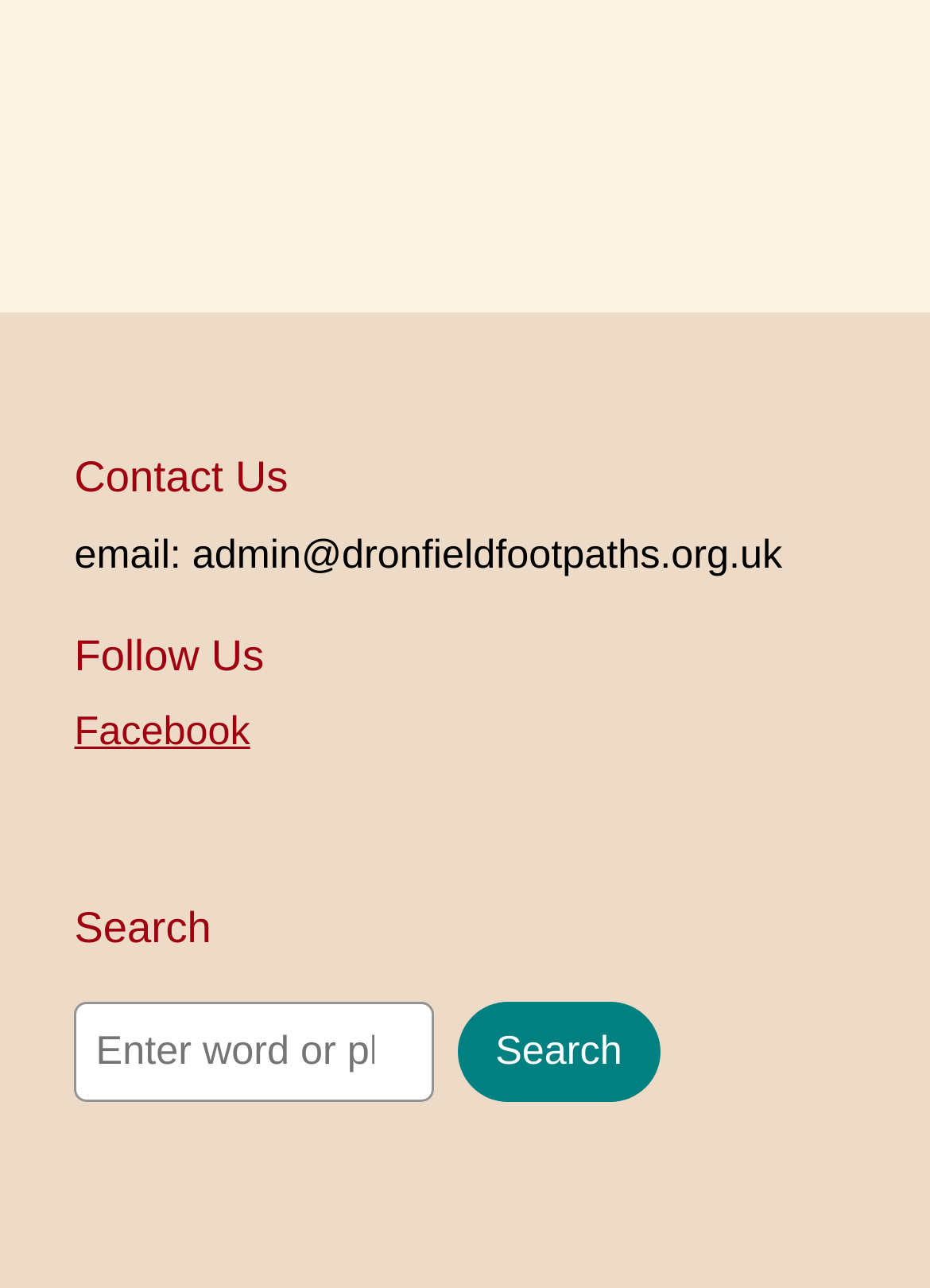Please provide a one-word or short phrase answer to the question:
What is the label of the search button?

Search